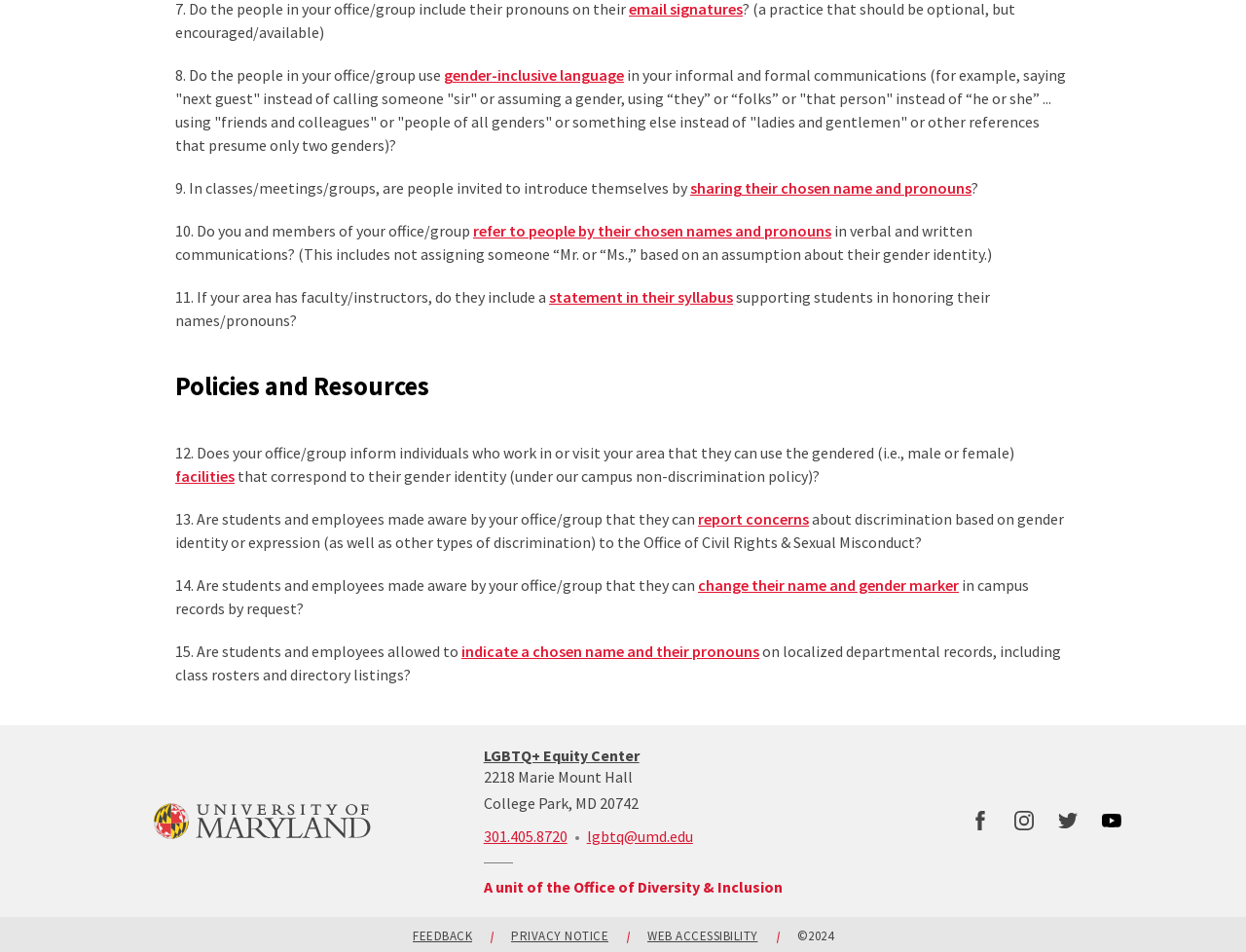Please specify the bounding box coordinates of the area that should be clicked to accomplish the following instruction: "Click on the 'HOME' link". The coordinates should consist of four float numbers between 0 and 1, i.e., [left, top, right, bottom].

None